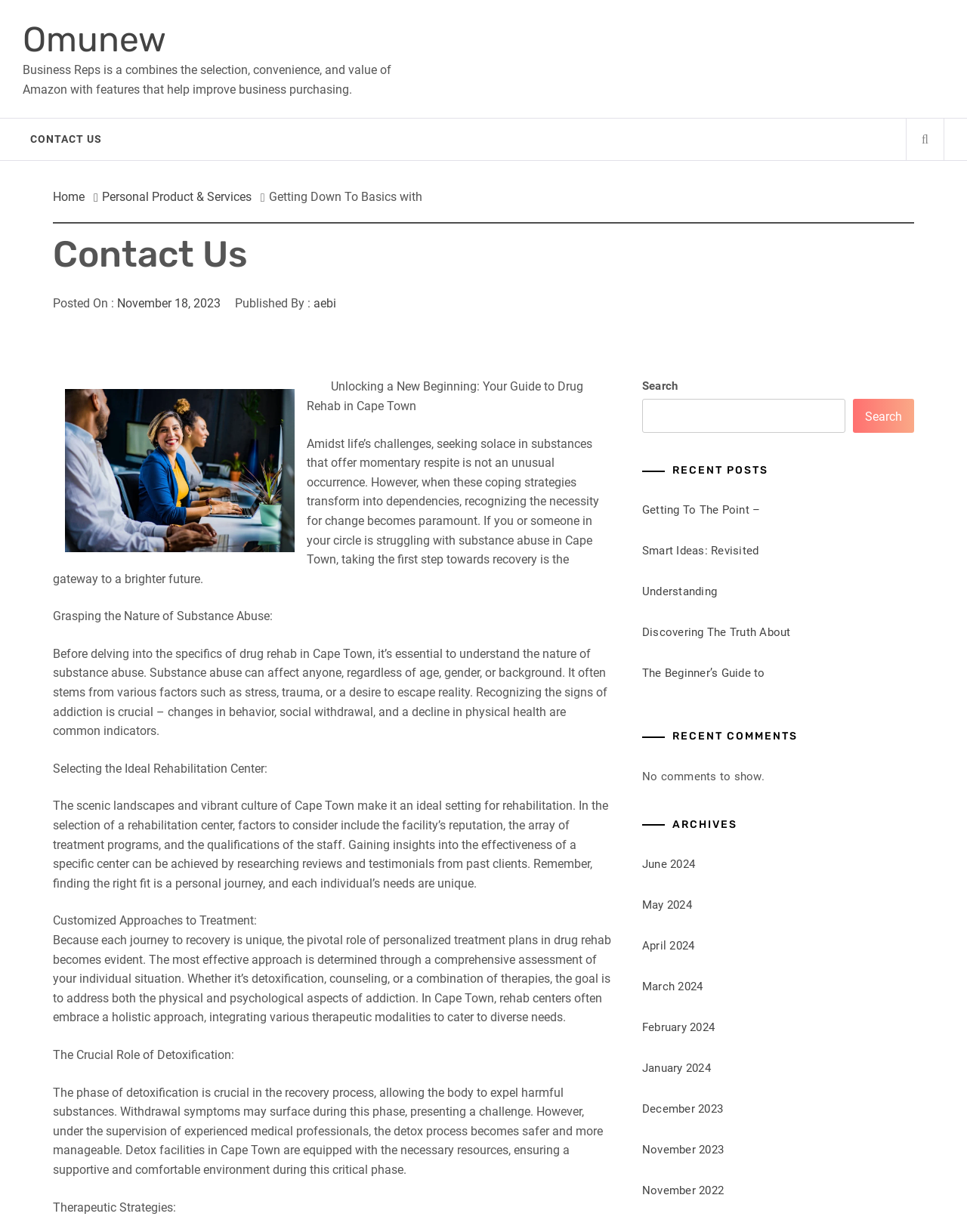What is the month of the most recent archive listed? Please answer the question using a single word or phrase based on the image.

November 2023